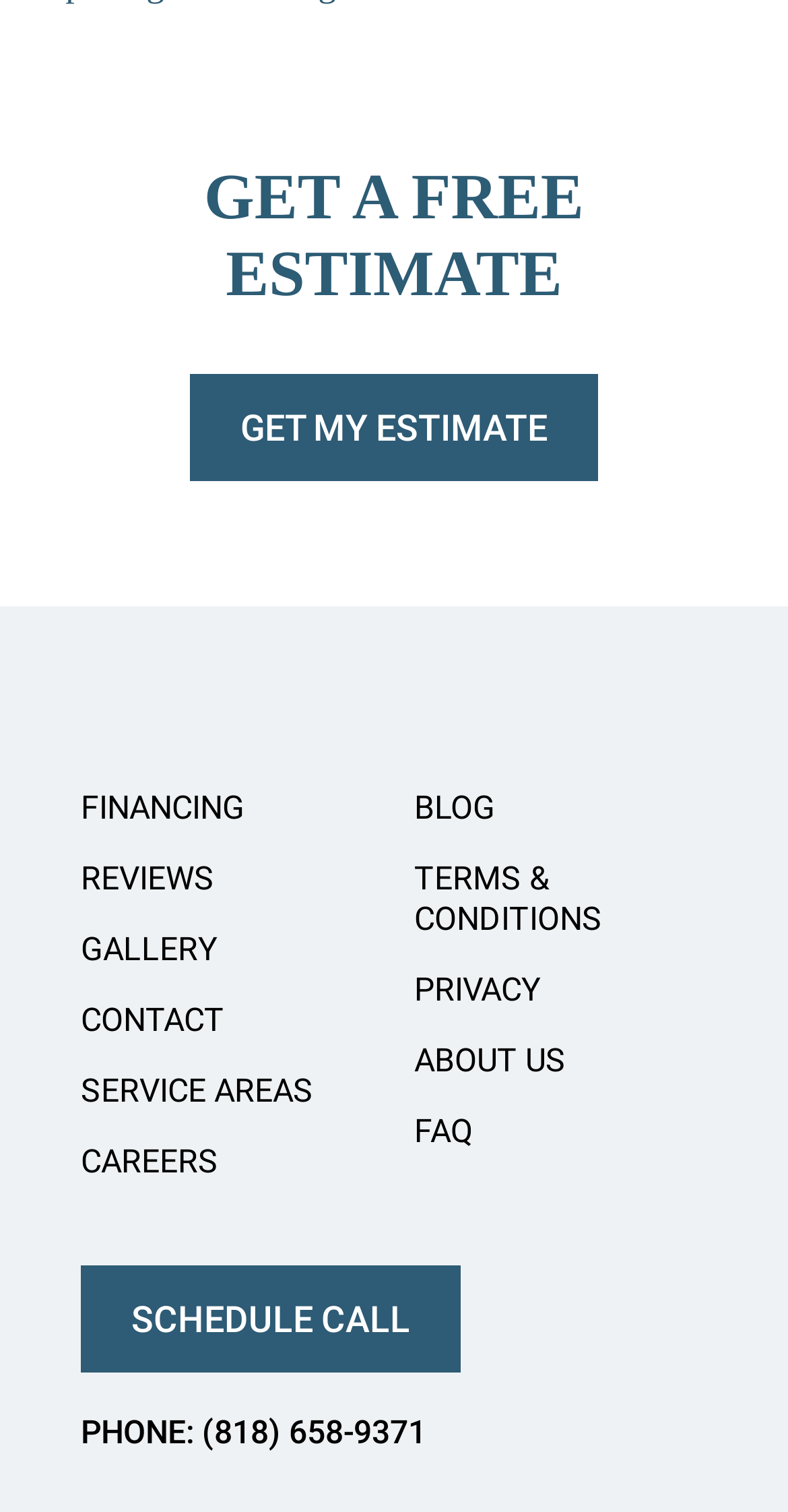Determine the bounding box coordinates of the element's region needed to click to follow the instruction: "Schedule a call". Provide these coordinates as four float numbers between 0 and 1, formatted as [left, top, right, bottom].

[0.103, 0.836, 0.585, 0.907]